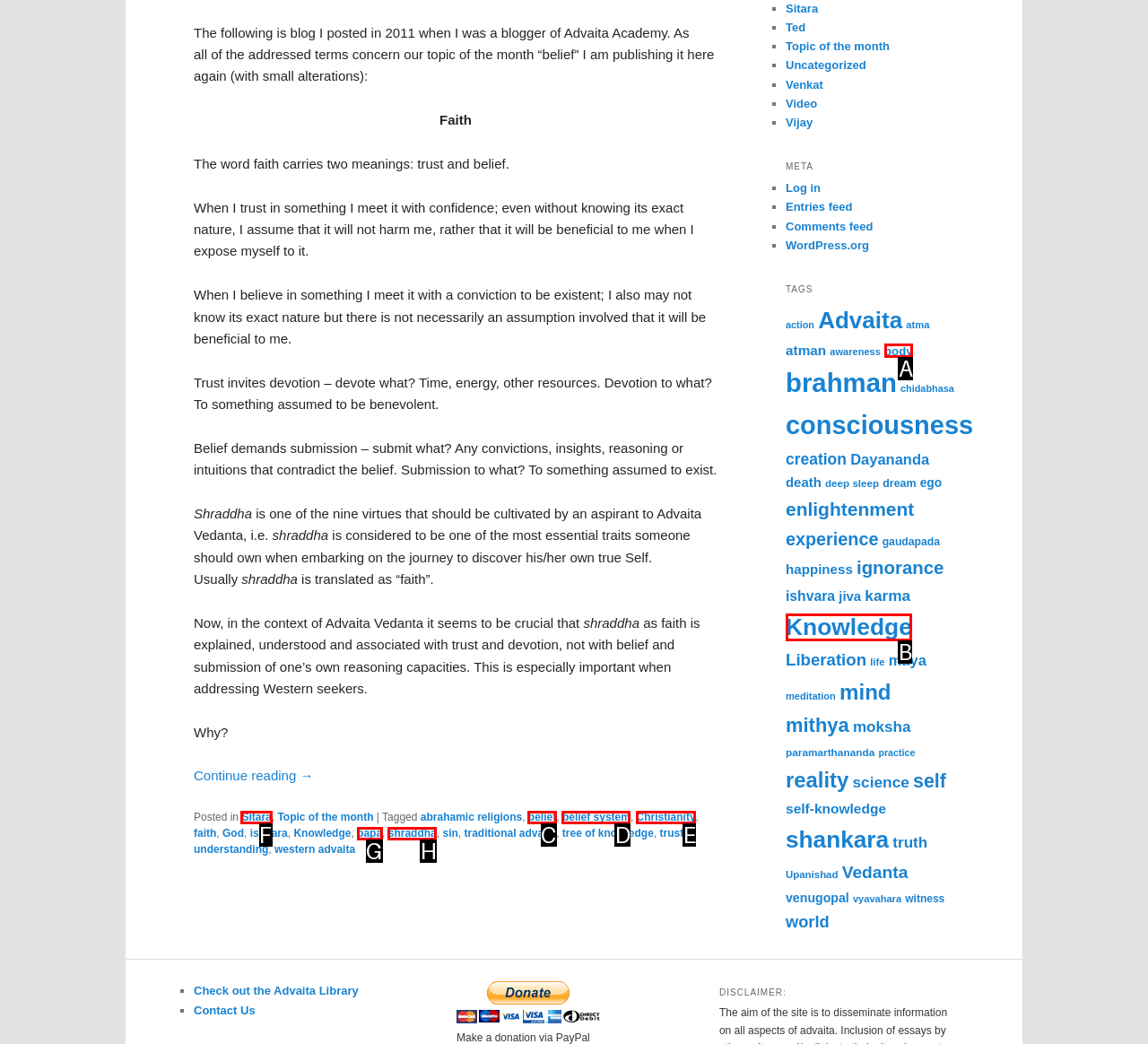Which option should be clicked to execute the task: Go to the 'Sitara' page?
Reply with the letter of the chosen option.

F